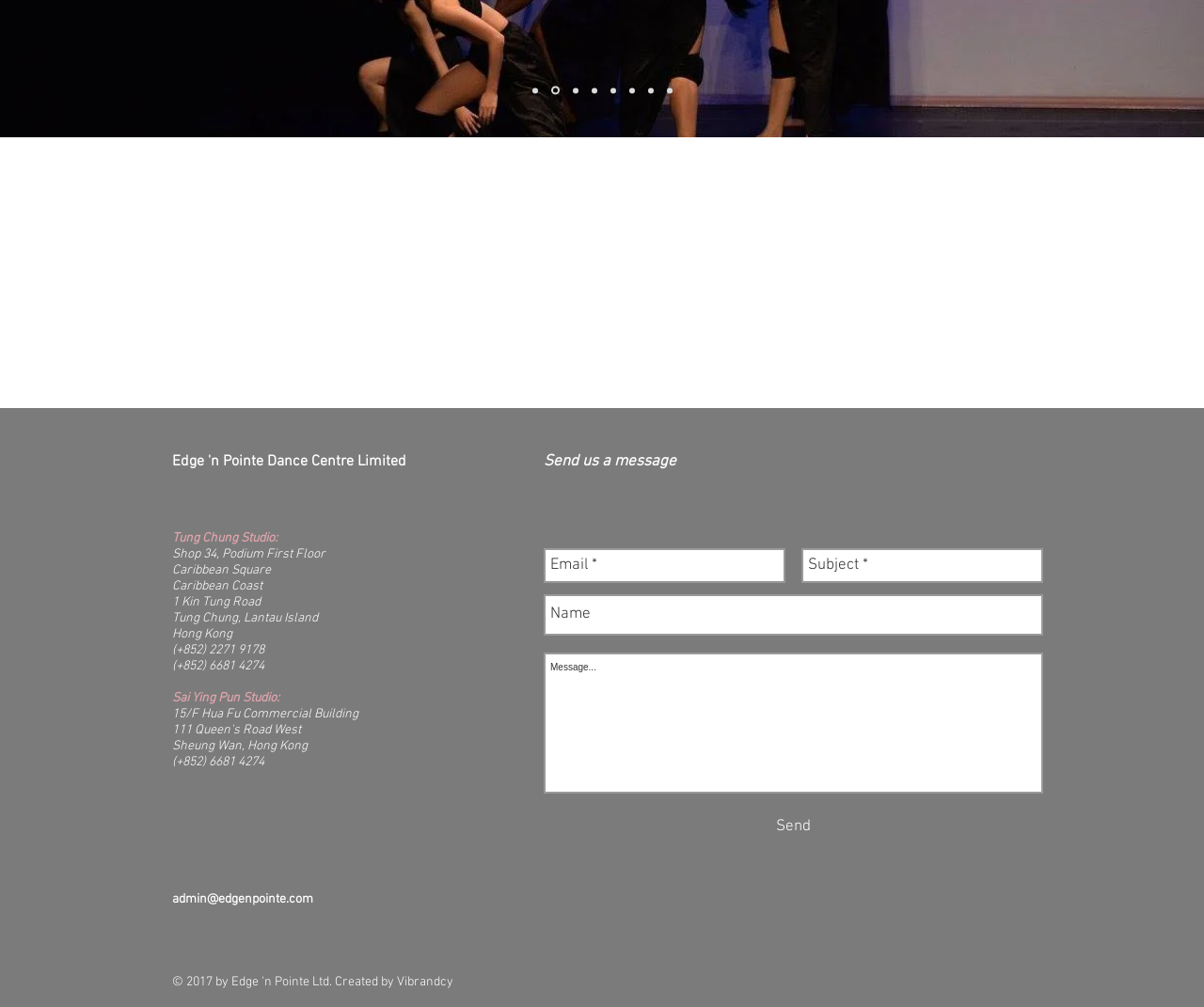Locate the bounding box of the UI element with the following description: "placeholder="Message..."".

[0.452, 0.648, 0.866, 0.788]